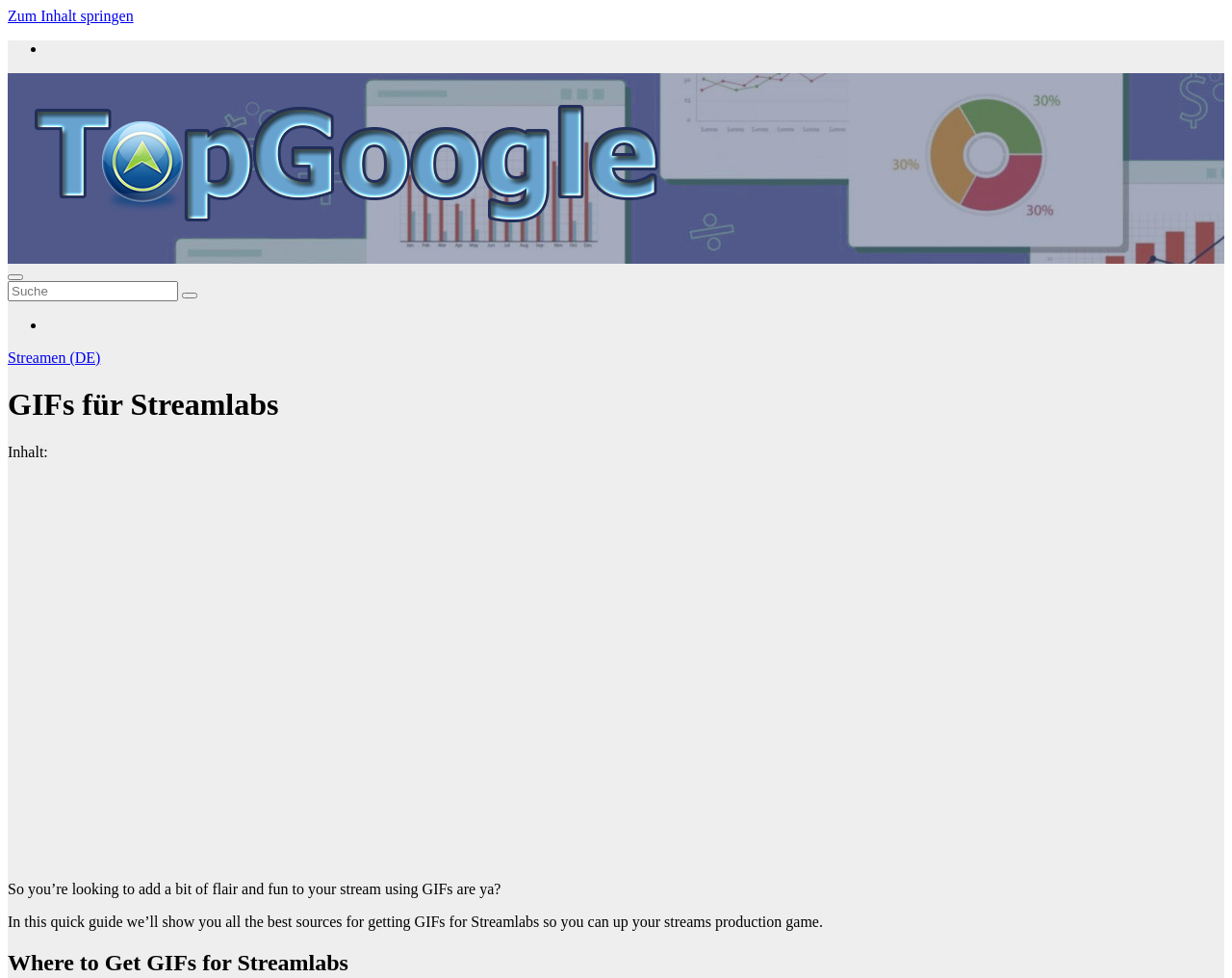Answer the question with a brief word or phrase:
What is the language of the 'Streamen' link?

German